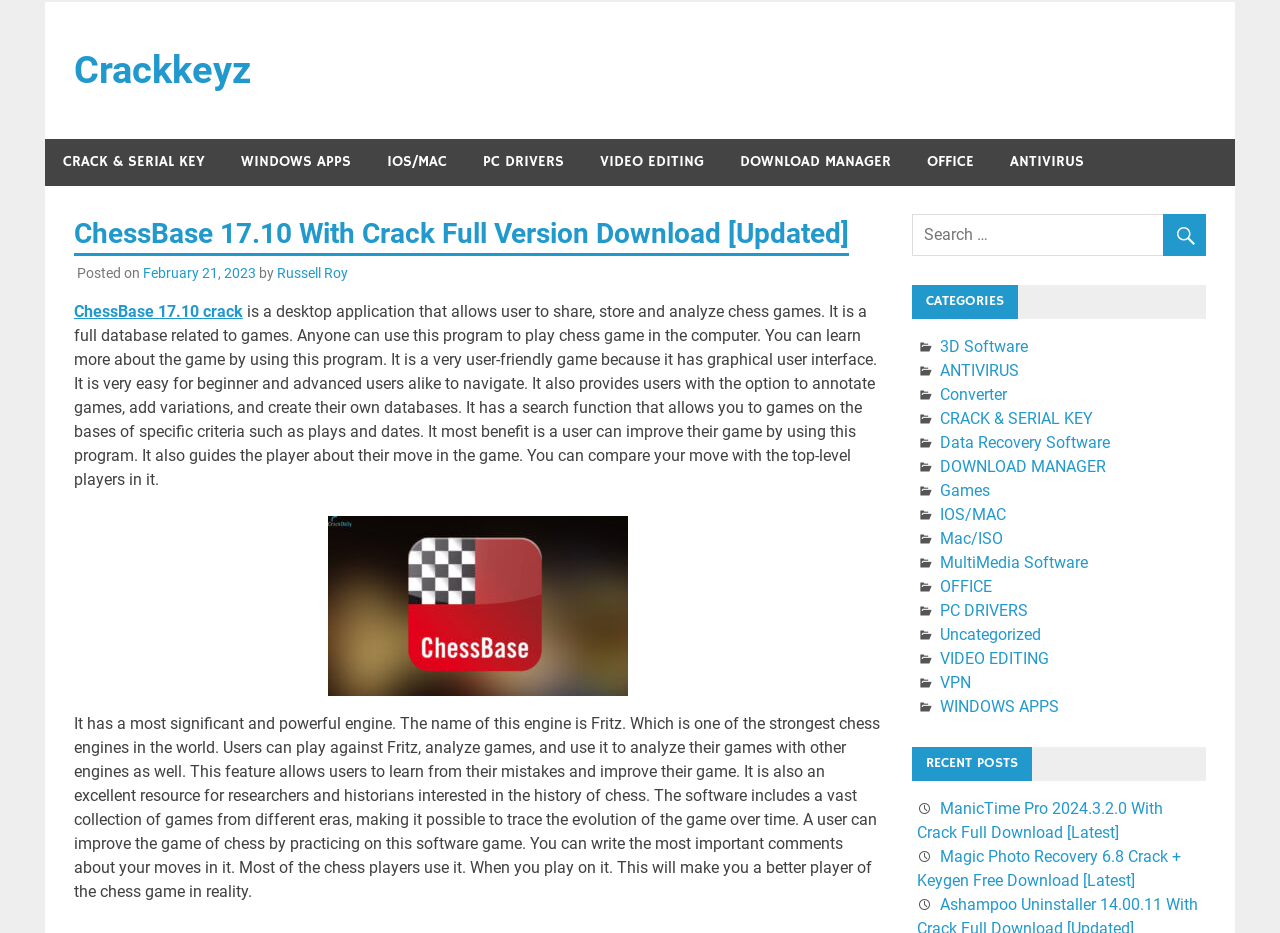What is the name of the chess engine in ChessBase 17.10?
Please provide a single word or phrase based on the screenshot.

Fritz